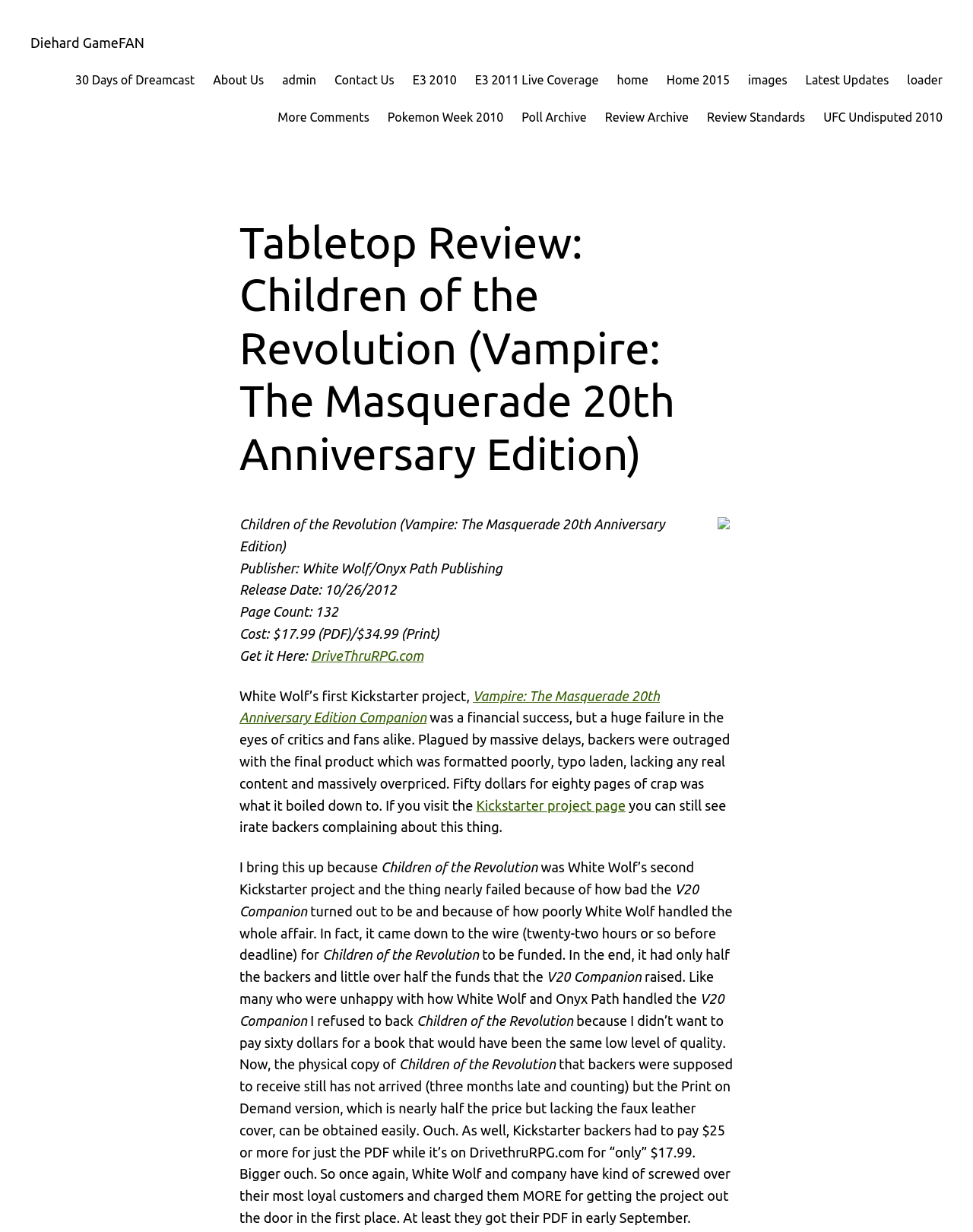Identify the bounding box coordinates of the section to be clicked to complete the task described by the following instruction: "Visit the 'Review Archive' page". The coordinates should be four float numbers between 0 and 1, formatted as [left, top, right, bottom].

[0.622, 0.088, 0.708, 0.104]